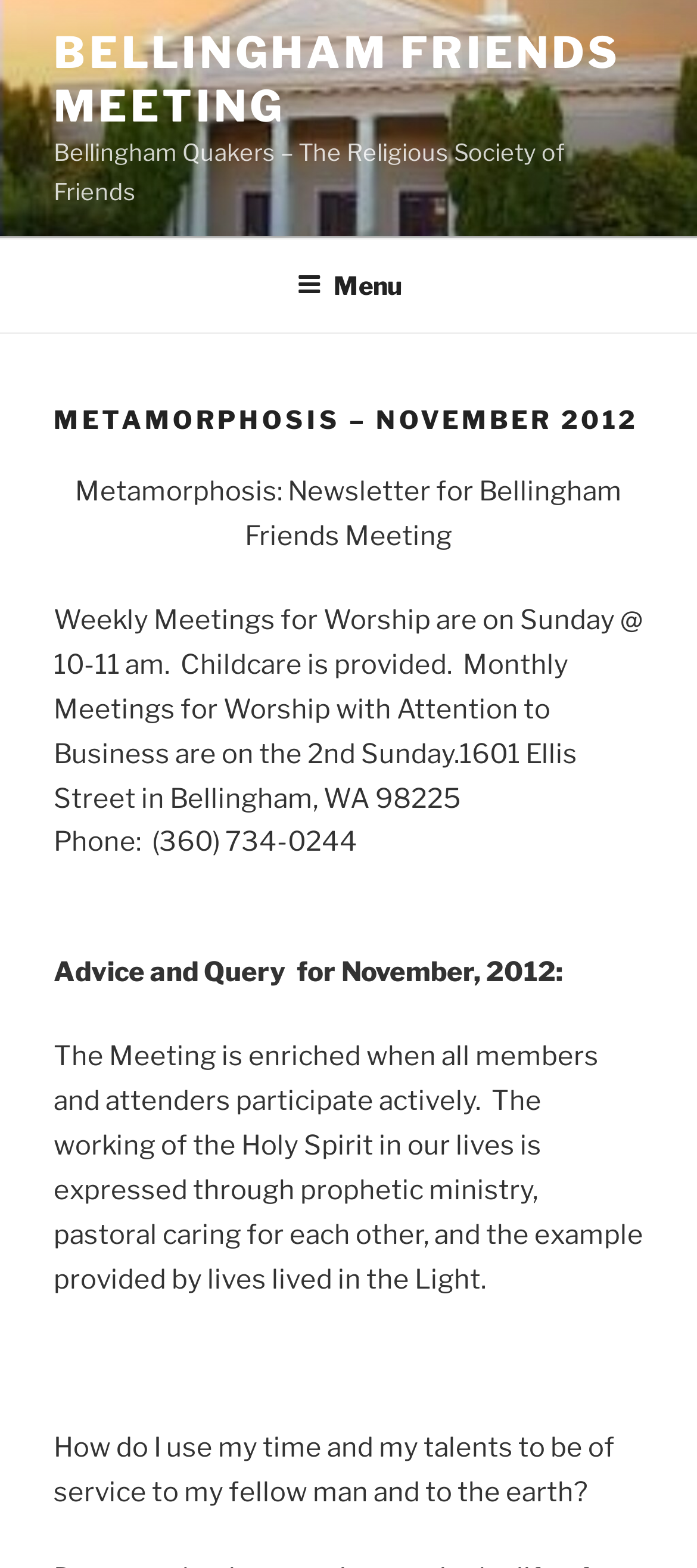Using the information in the image, give a comprehensive answer to the question: 
What is the name of the meeting?

The name of the meeting can be found in the link 'BELLINGHAM FRIENDS MEETING' at the top of the page, which suggests that the webpage is related to this meeting.